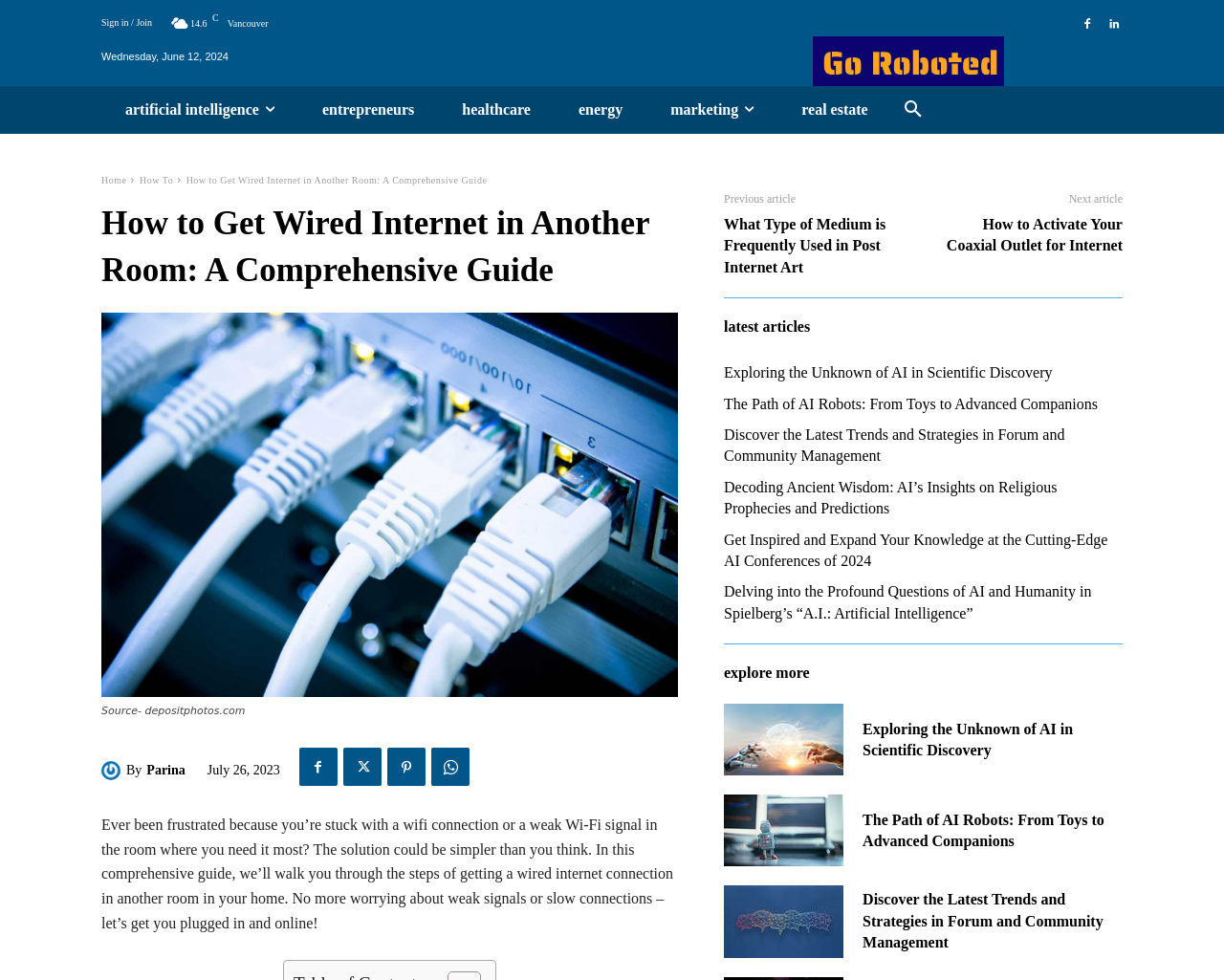Give a short answer using one word or phrase for the question:
What is the topic of the article?

Wired internet connection